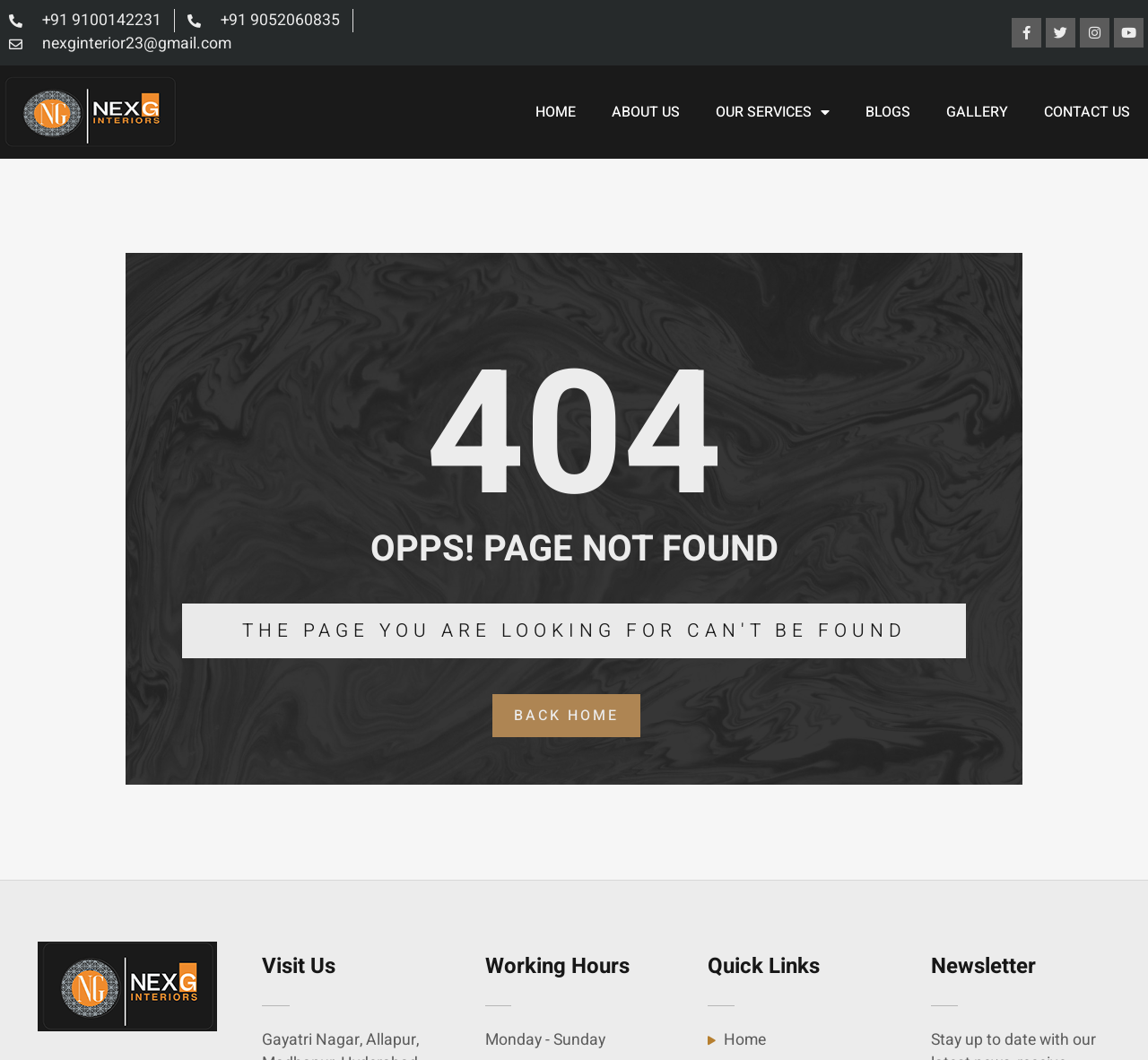Find the bounding box coordinates for the element described here: "BLOGS".

[0.738, 0.062, 0.809, 0.15]